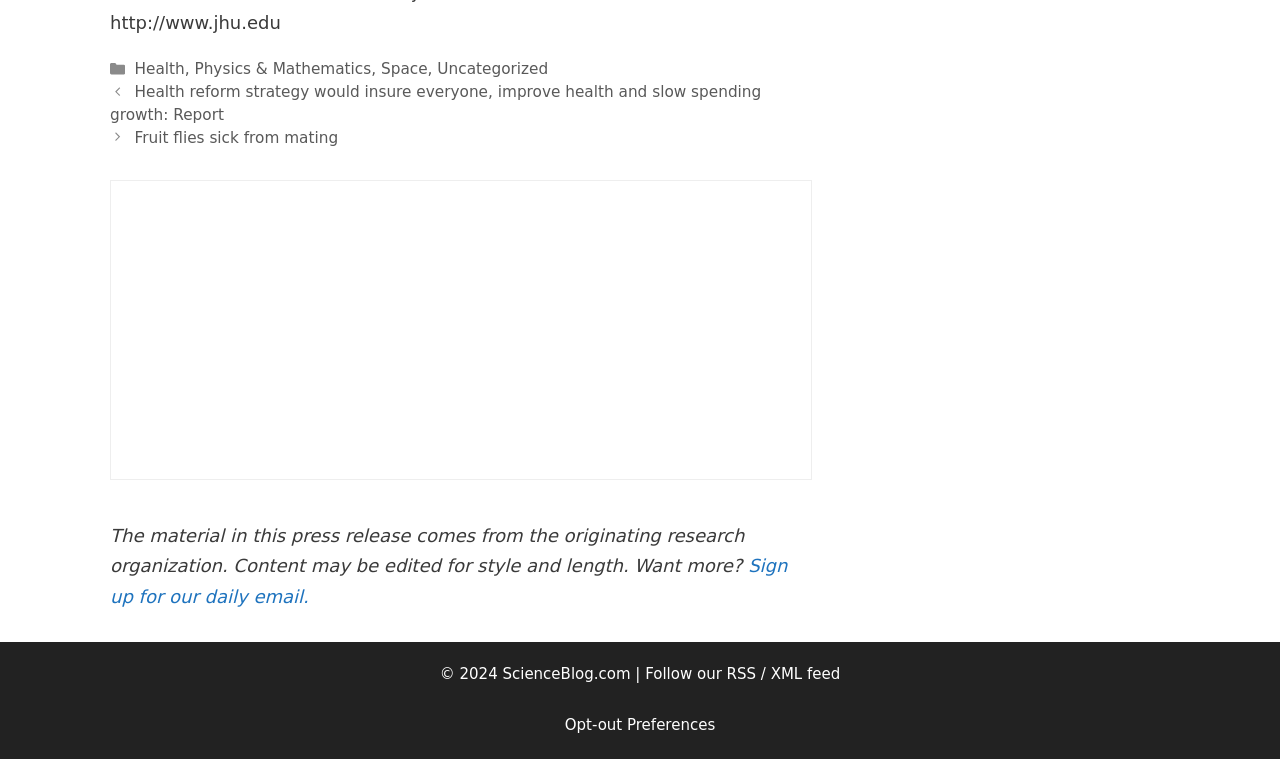Please indicate the bounding box coordinates for the clickable area to complete the following task: "Sign up for the daily email". The coordinates should be specified as four float numbers between 0 and 1, i.e., [left, top, right, bottom].

[0.086, 0.731, 0.615, 0.799]